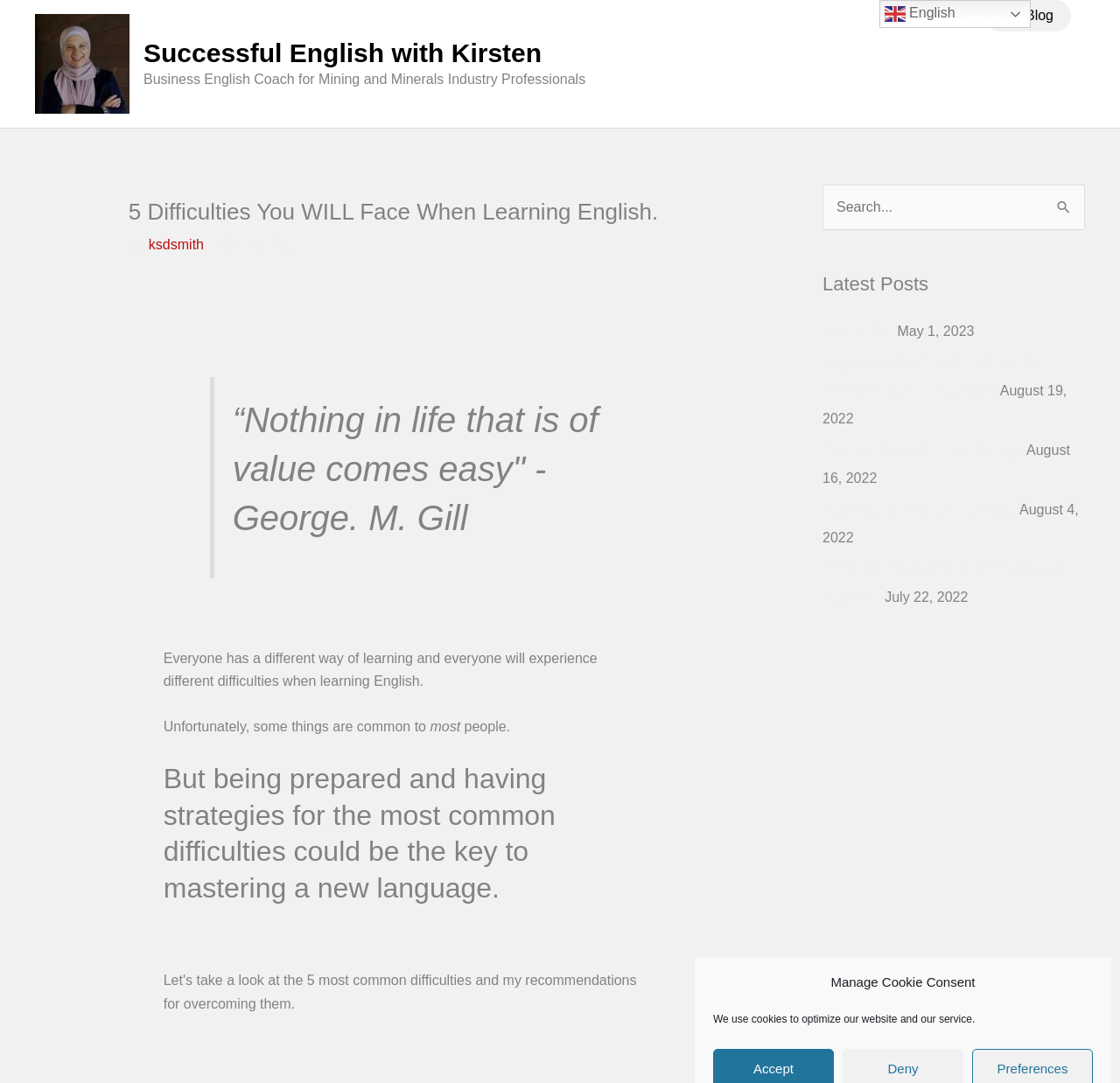Pinpoint the bounding box coordinates of the clickable element needed to complete the instruction: "Read the latest post 'Post #1051'". The coordinates should be provided as four float numbers between 0 and 1: [left, top, right, bottom].

[0.734, 0.299, 0.798, 0.313]